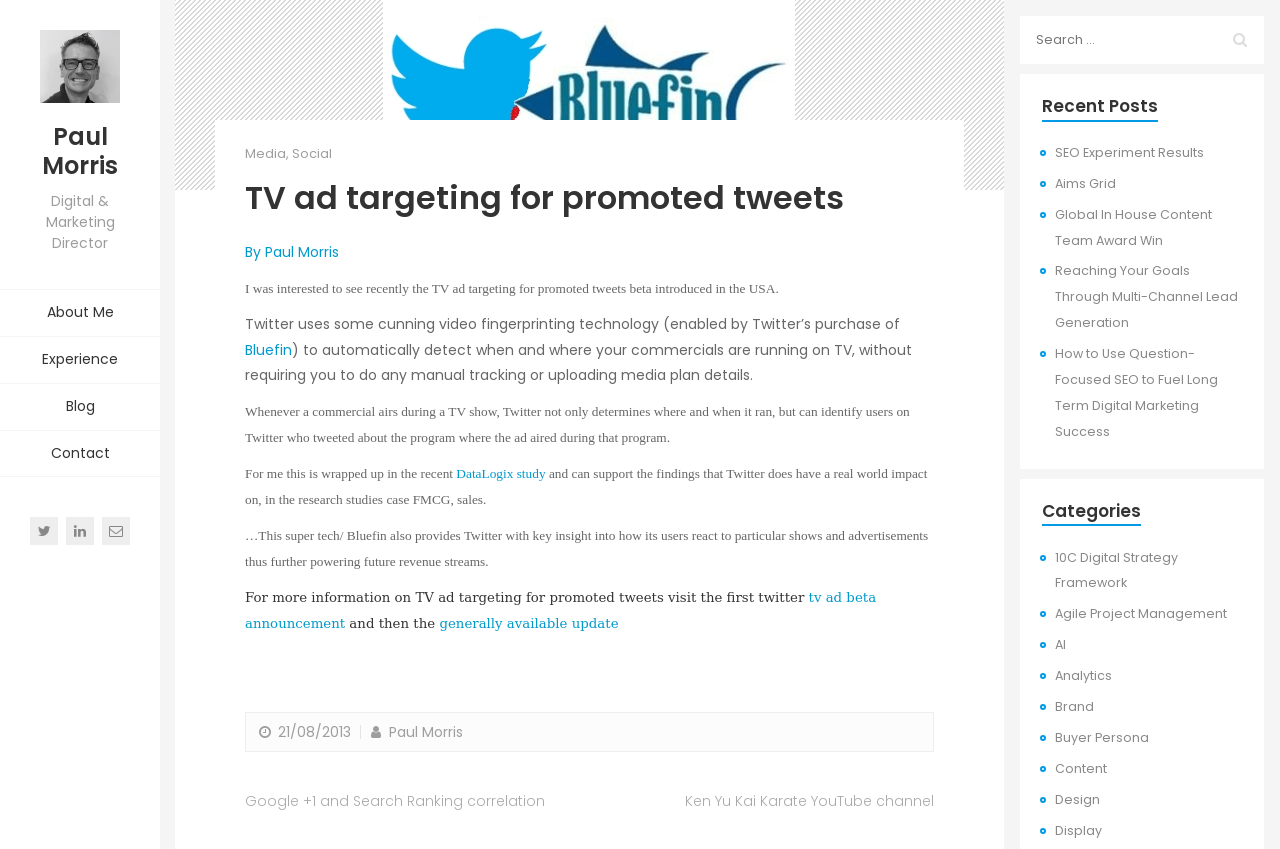Convey a detailed summary of the webpage, mentioning all key elements.

This webpage is a personal blog or website of Paul Morris, a Digital and Marketing Director. At the top left corner, there is a small image and a link to Paul Morris' profile. Below it, there are four main navigation links: "About Me", "Experience", "Blog", and "Contact". 

On the top right corner, there are three social media icons. Below the navigation links, there is a main article section. The article's title is "TV ad targeting for promoted tweets" and it is written by Paul Morris. The article discusses Twitter's TV ad targeting technology, which can detect when and where commercials are running on TV and identify users who tweeted about the program where the ad aired.

The article is divided into several paragraphs, and there are links to other relevant articles or sources, such as "Bluefin" and "DataLogix study". At the bottom of the article, there is a link to the first Twitter TV ad beta announcement and a generally available update.

On the right sidebar, there are several sections. The first section displays a list of recent posts, including "SEO Experiment Results", "Aims Grid", and "Global In House Content Team Award Win". Below it, there is a section for categories, which includes links to topics such as "10C Digital Strategy Framework", "Agile Project Management", "AI", and "Analytics". 

At the very bottom of the webpage, there is a search bar with a search button.